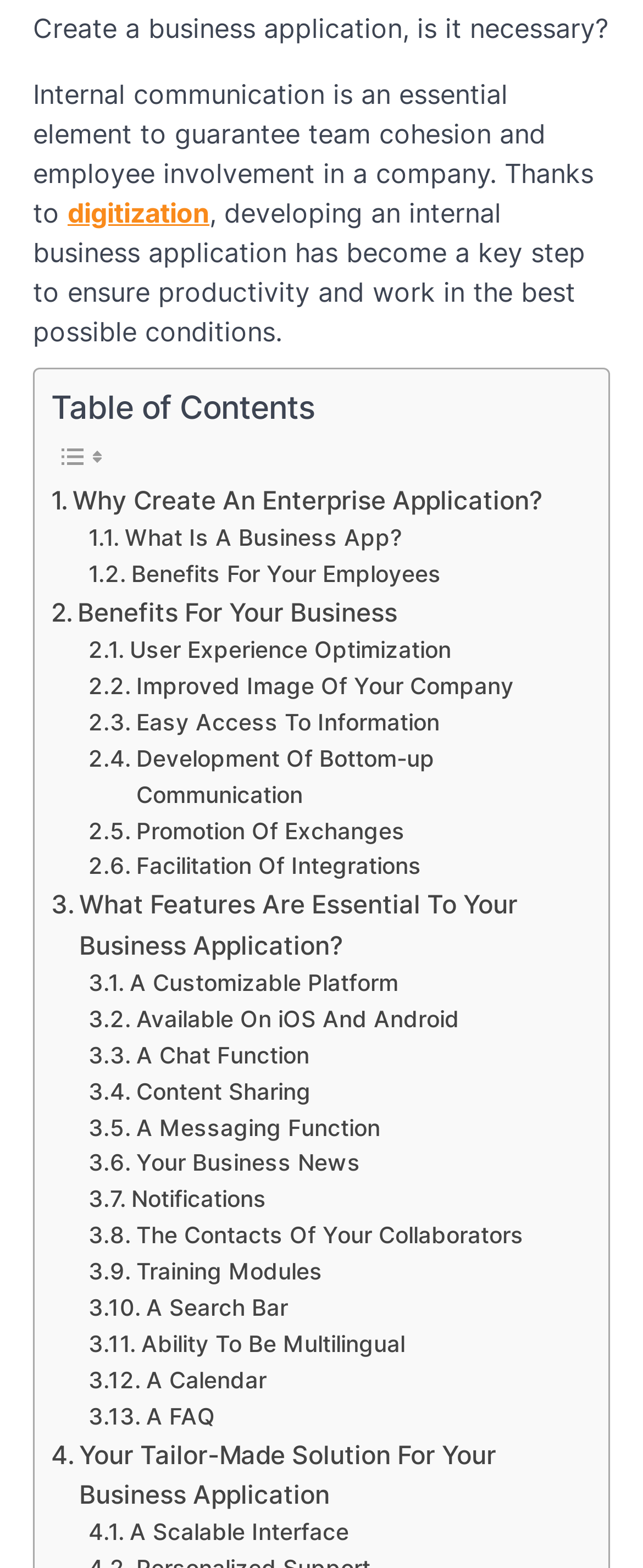Find the bounding box coordinates for the UI element that matches this description: "A Search Bar".

[0.138, 0.823, 0.448, 0.846]